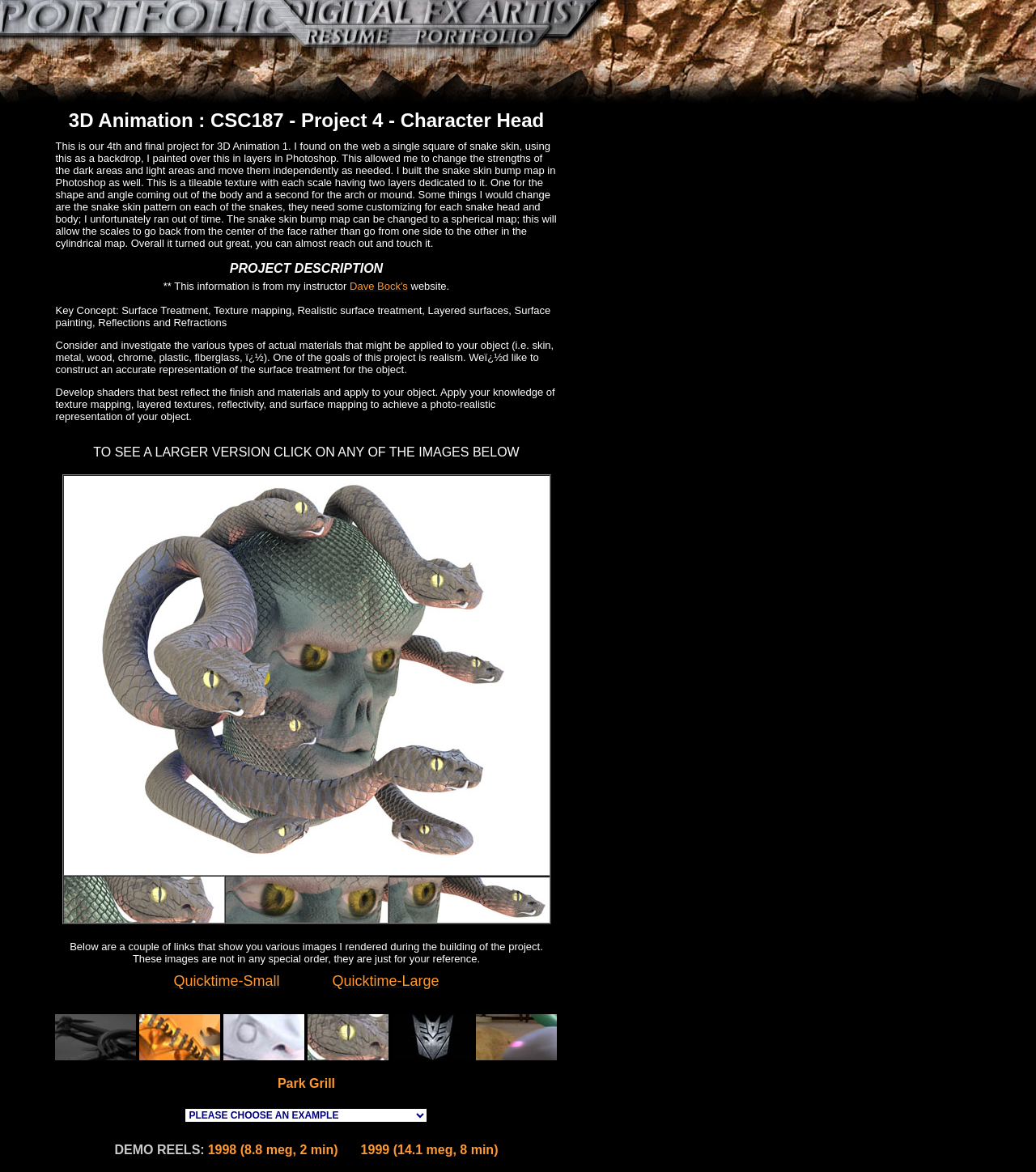Respond with a single word or phrase to the following question:
What is the goal of the project?

Realism